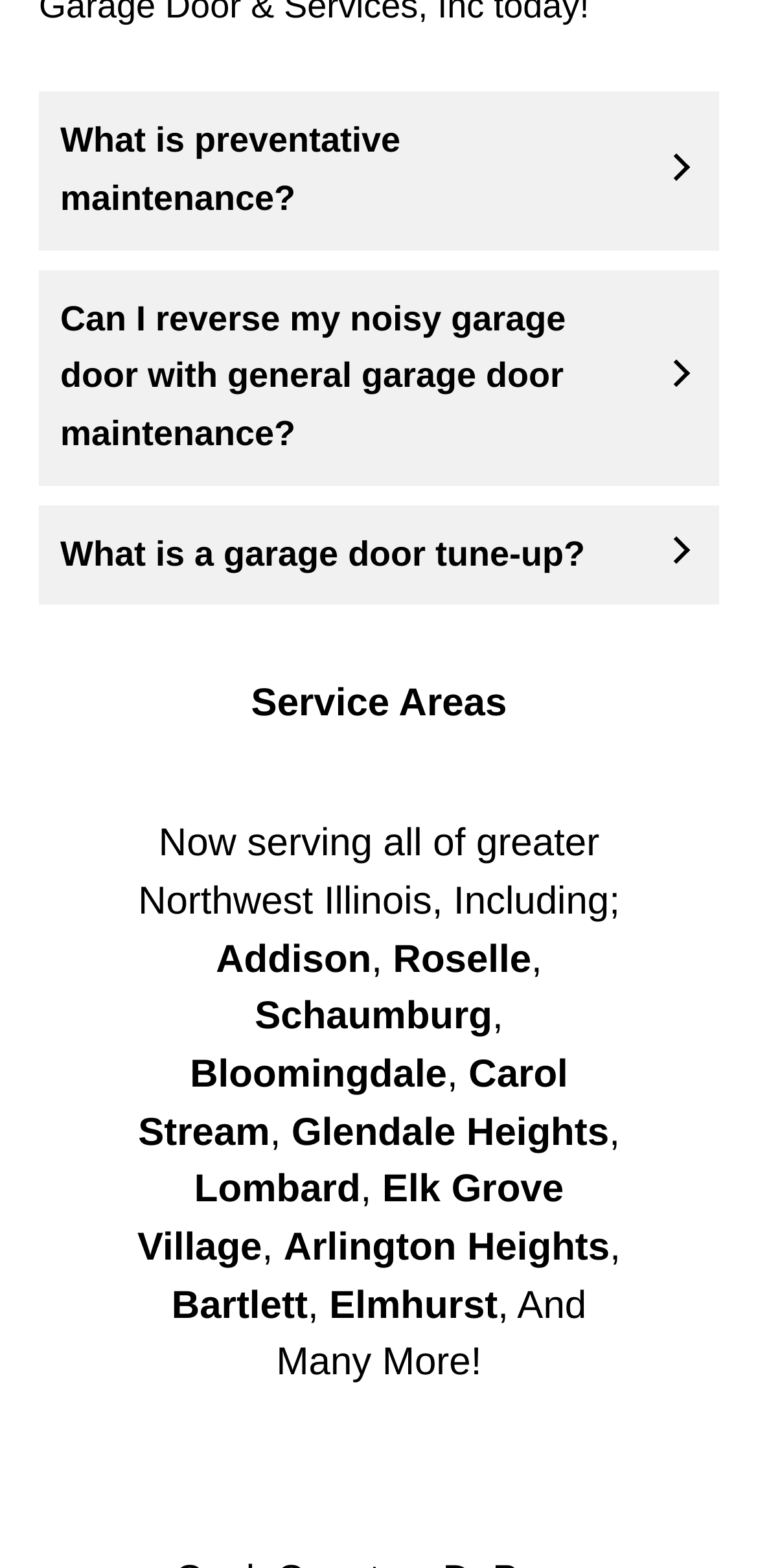Give a one-word or short-phrase answer to the following question: 
Can I find a comprehensive list of service areas?

Yes